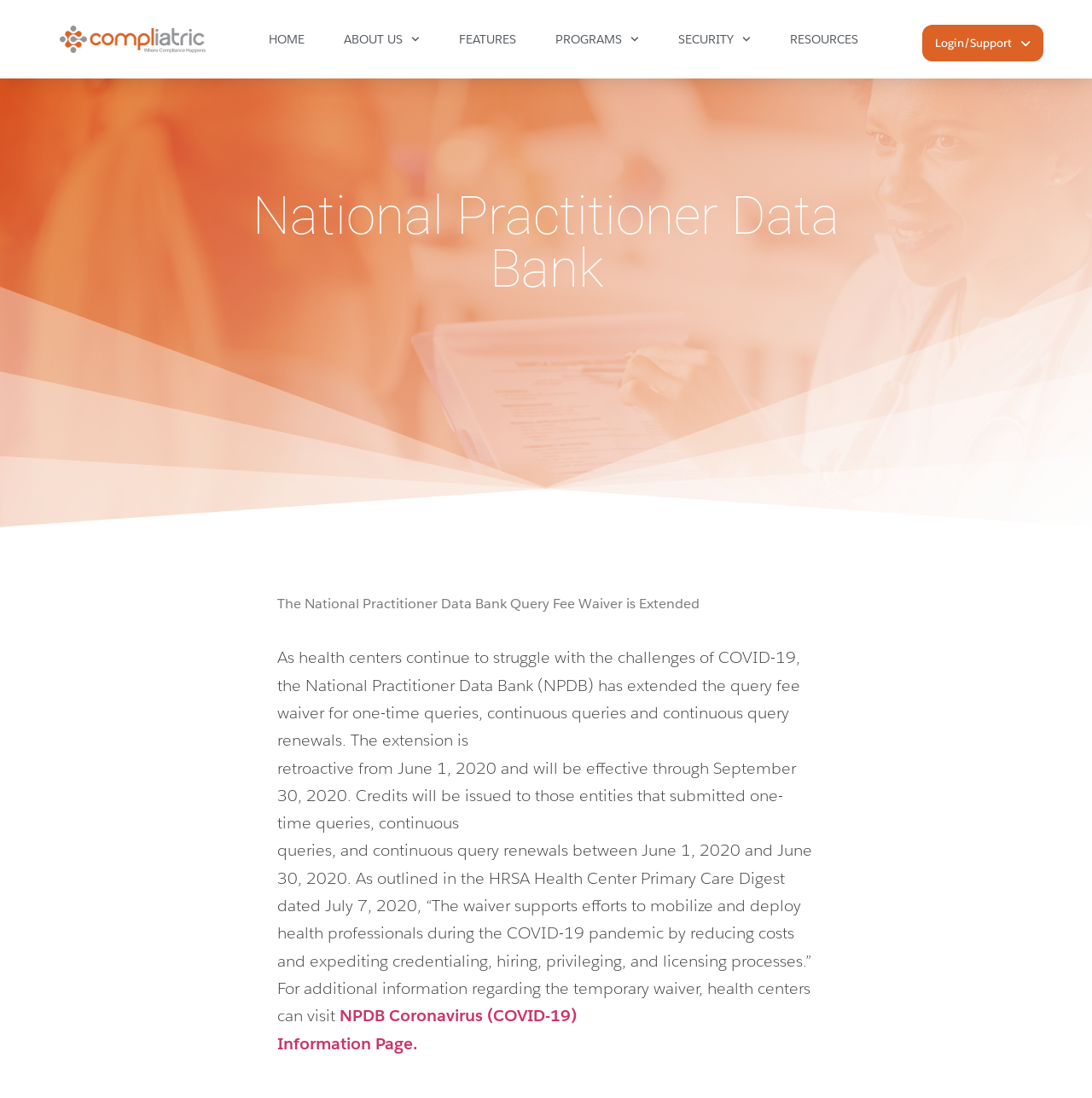Kindly determine the bounding box coordinates for the area that needs to be clicked to execute this instruction: "Click HOME".

[0.231, 0.0, 0.295, 0.071]